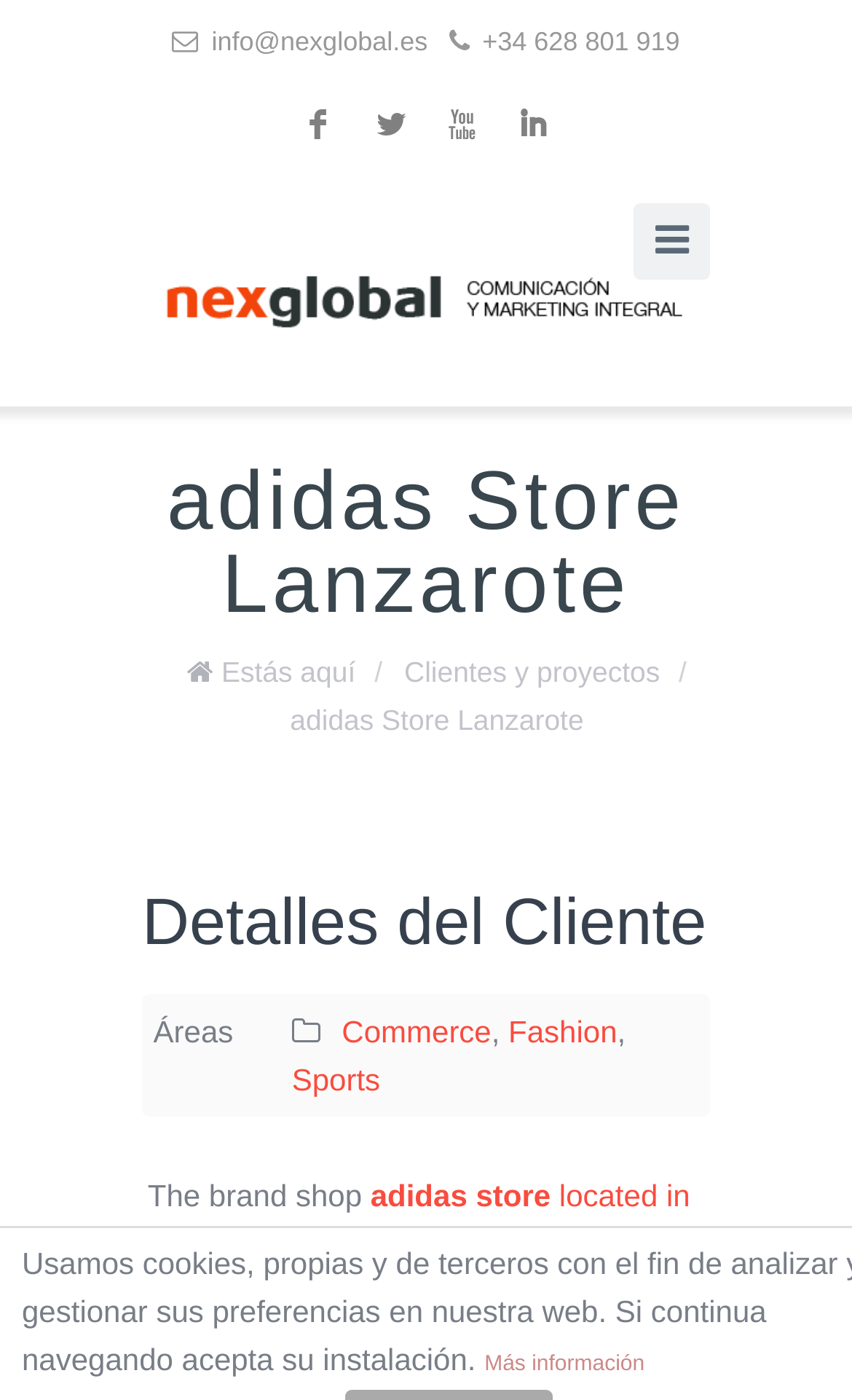Find the bounding box coordinates for the element that must be clicked to complete the instruction: "Get more information". The coordinates should be four float numbers between 0 and 1, indicated as [left, top, right, bottom].

[0.569, 0.966, 0.757, 0.983]